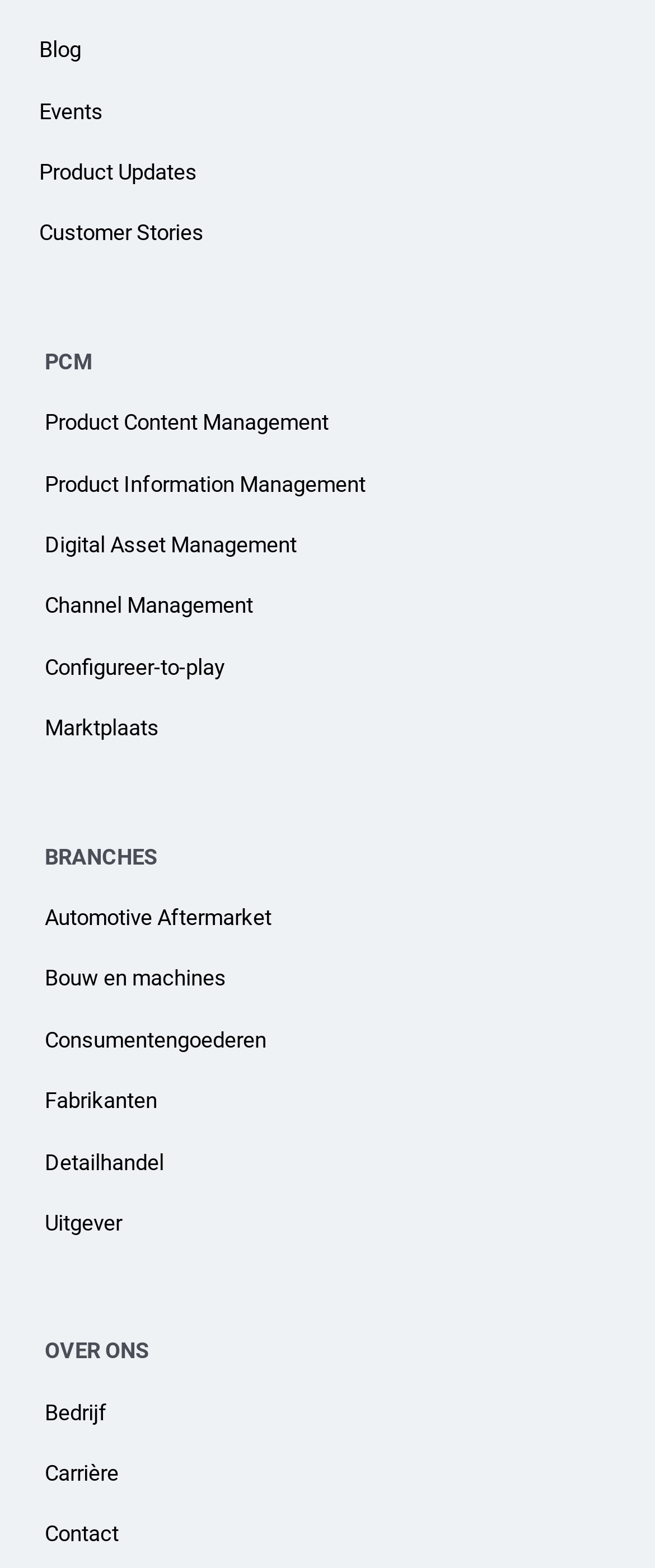Please specify the bounding box coordinates of the clickable section necessary to execute the following command: "contact us".

[0.068, 0.971, 0.181, 0.987]